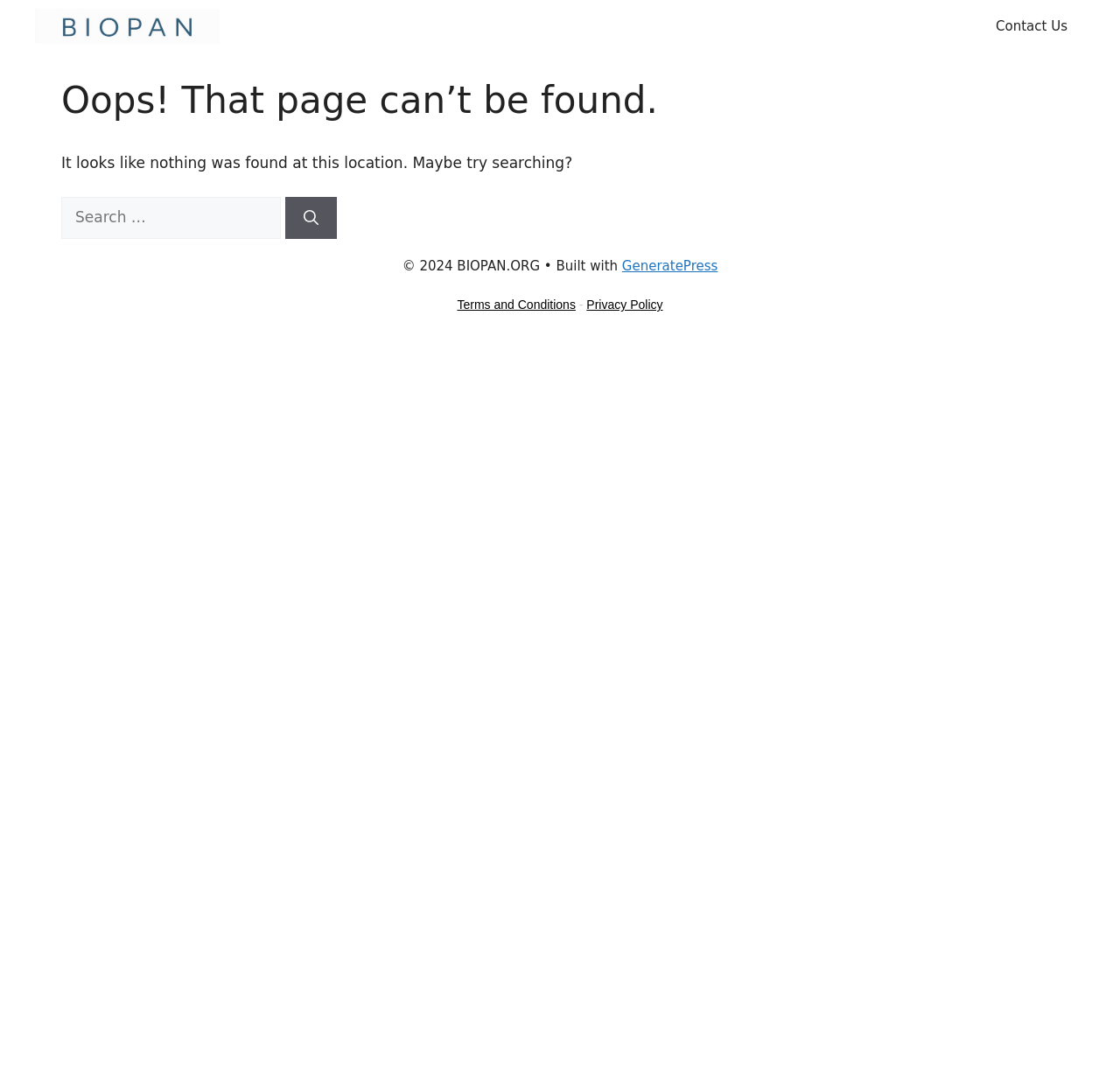Specify the bounding box coordinates (top-left x, top-left y, bottom-right x, bottom-right y) of the UI element in the screenshot that matches this description: Terms and Conditions

[0.408, 0.274, 0.514, 0.287]